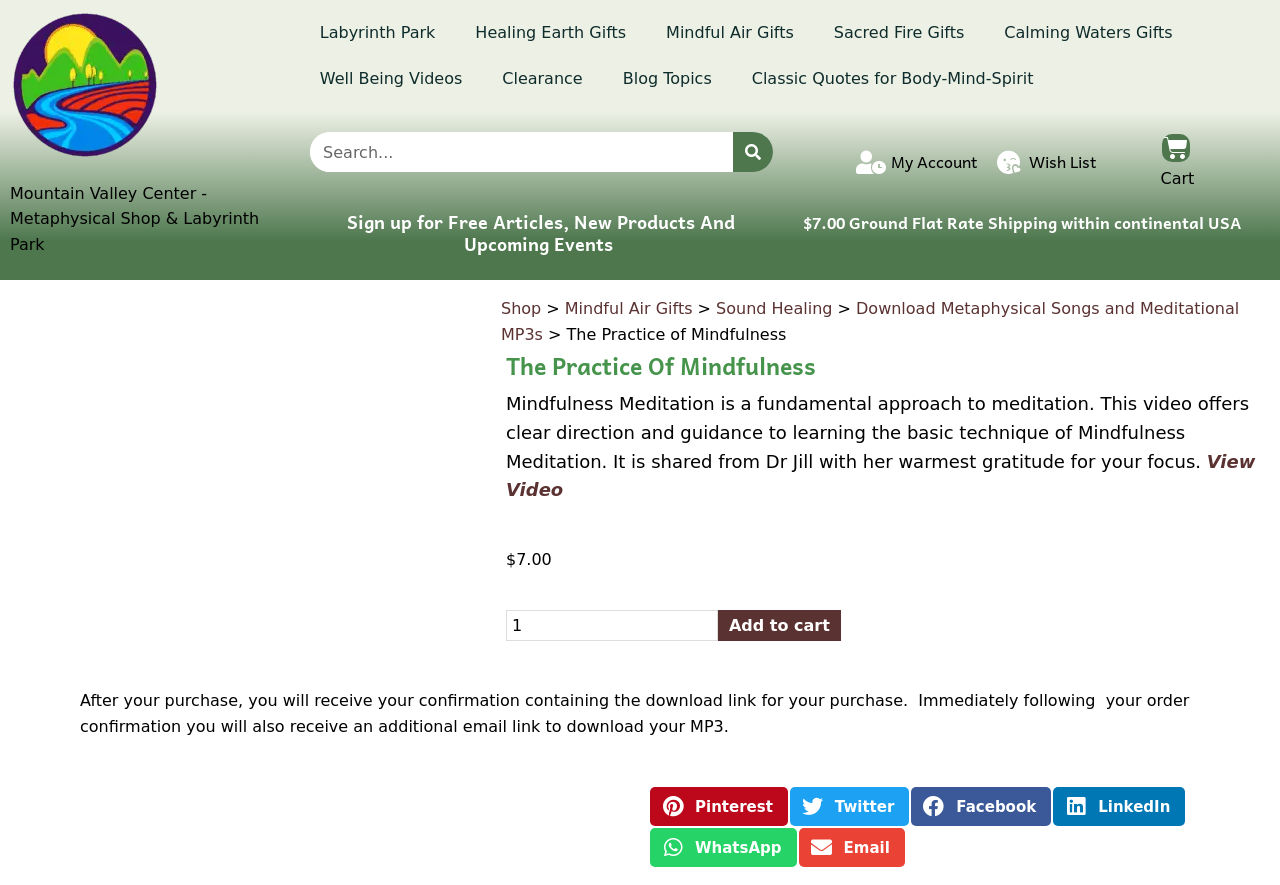Answer the question with a single word or phrase: 
What is the cost of the 'Practice of Mindfulness' MP3?

$7.00